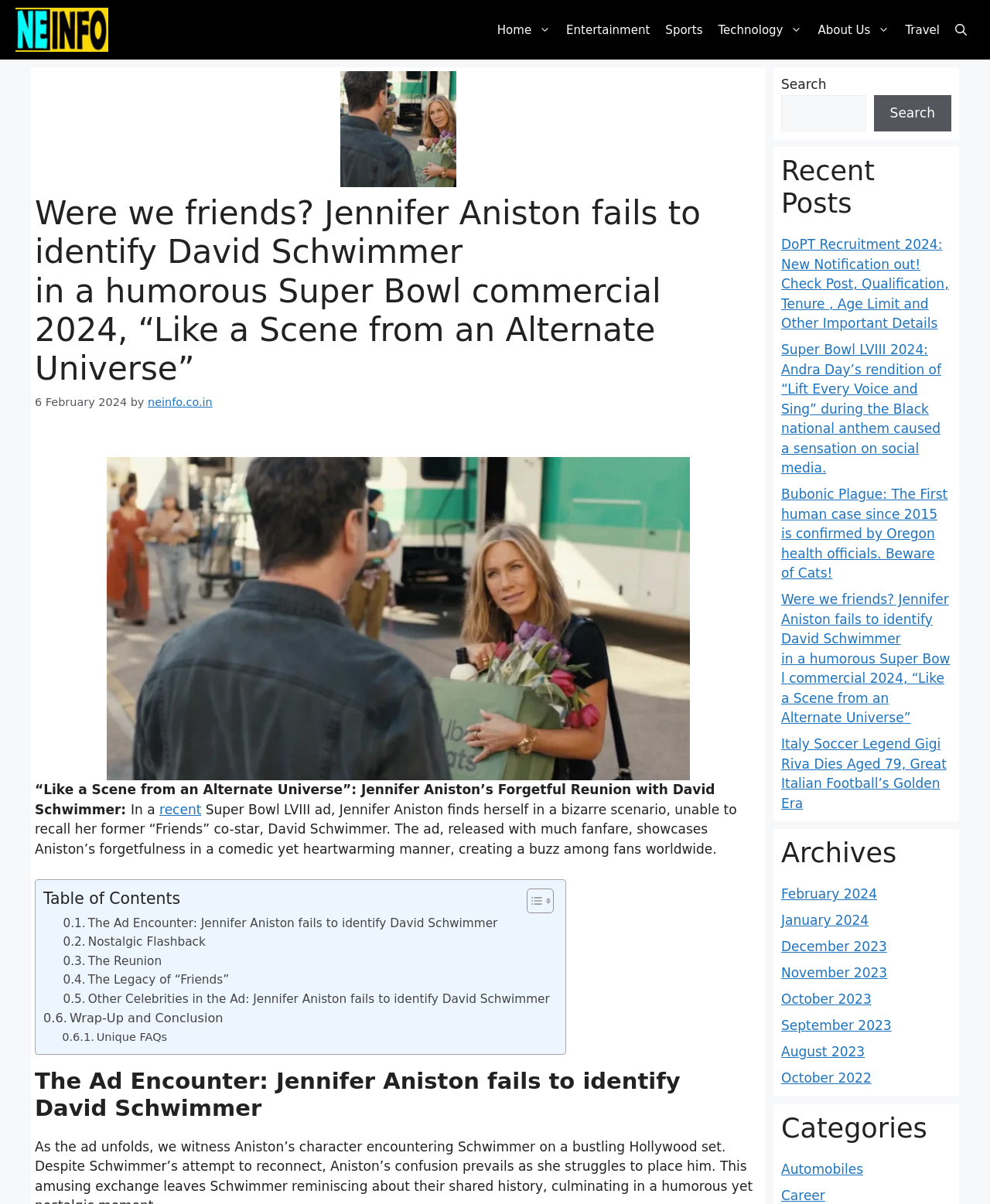Please specify the bounding box coordinates of the area that should be clicked to accomplish the following instruction: "Click on the 'Home' link". The coordinates should consist of four float numbers between 0 and 1, i.e., [left, top, right, bottom].

[0.494, 0.018, 0.564, 0.031]